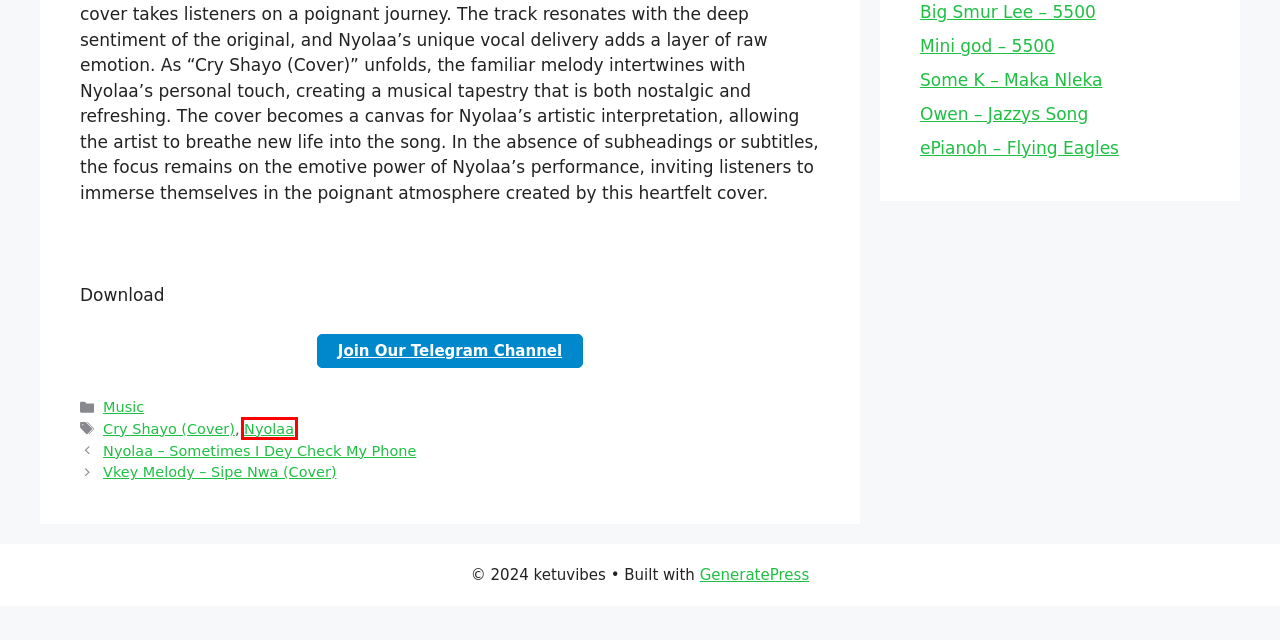You have a screenshot of a webpage with a red rectangle bounding box around a UI element. Choose the best description that matches the new page after clicking the element within the bounding box. The candidate descriptions are:
A. Nyolaa Archives | ketuvibes
B. Mp3 Download (Audio): ePianoh – Flying Eagles
C. Mp3 Download (Audio): Nyolaa – Sometimes I Dey Check My Phone
D. Mp3 Download (Audio): Big Smur Lee – 5500
E. Cry Shayo (Cover) Archives | ketuvibes
F. Mp3 Download (Audio): Some K – Maka Nleka
G. Mp3 Download (Audio): Mini god – 5500
H. Mp3 Download (Audio): Vkey Melody – Sipe Nwa (Cover)

A